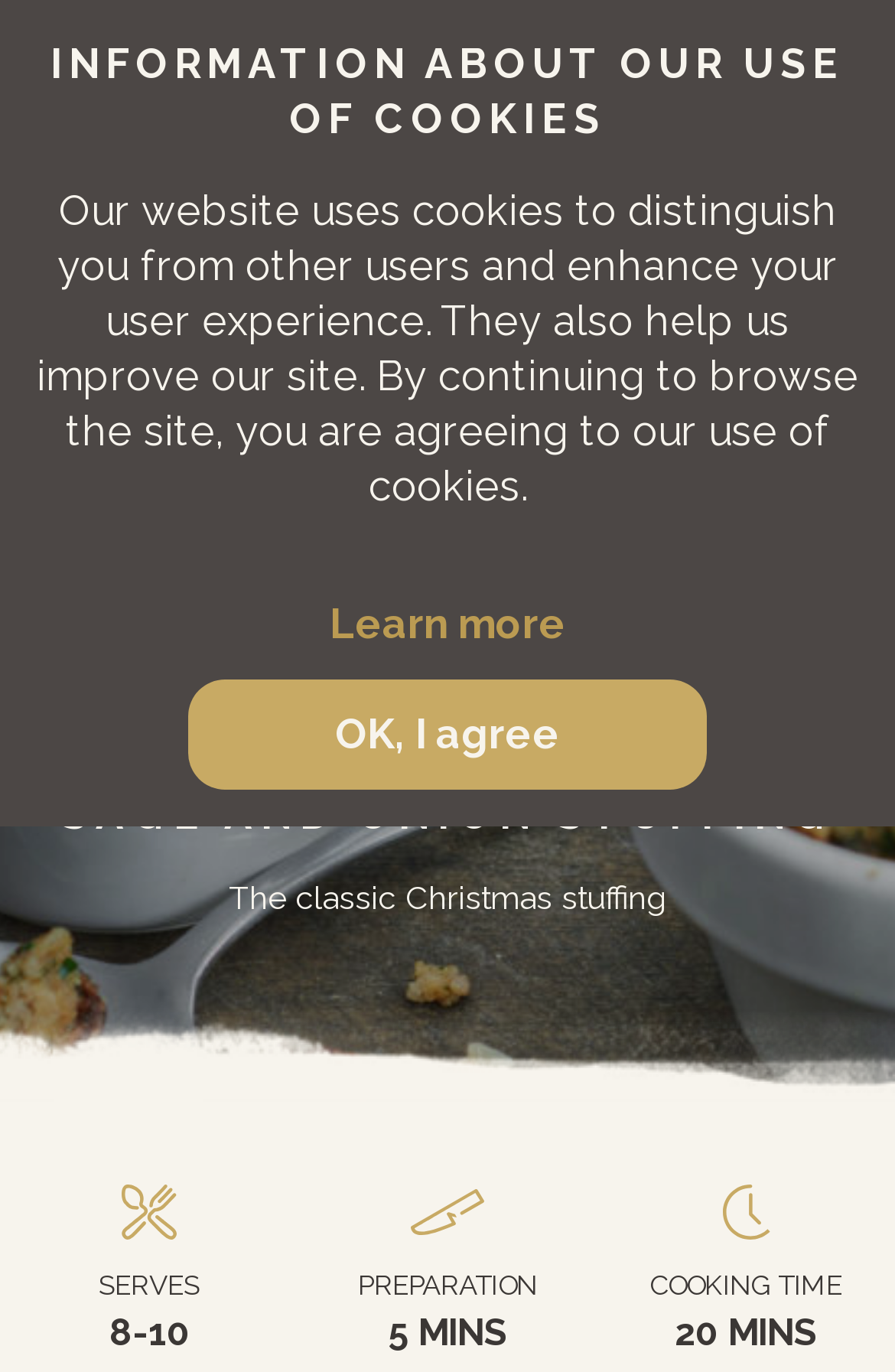How many people does the recipe serve?
Answer the question with just one word or phrase using the image.

8-10